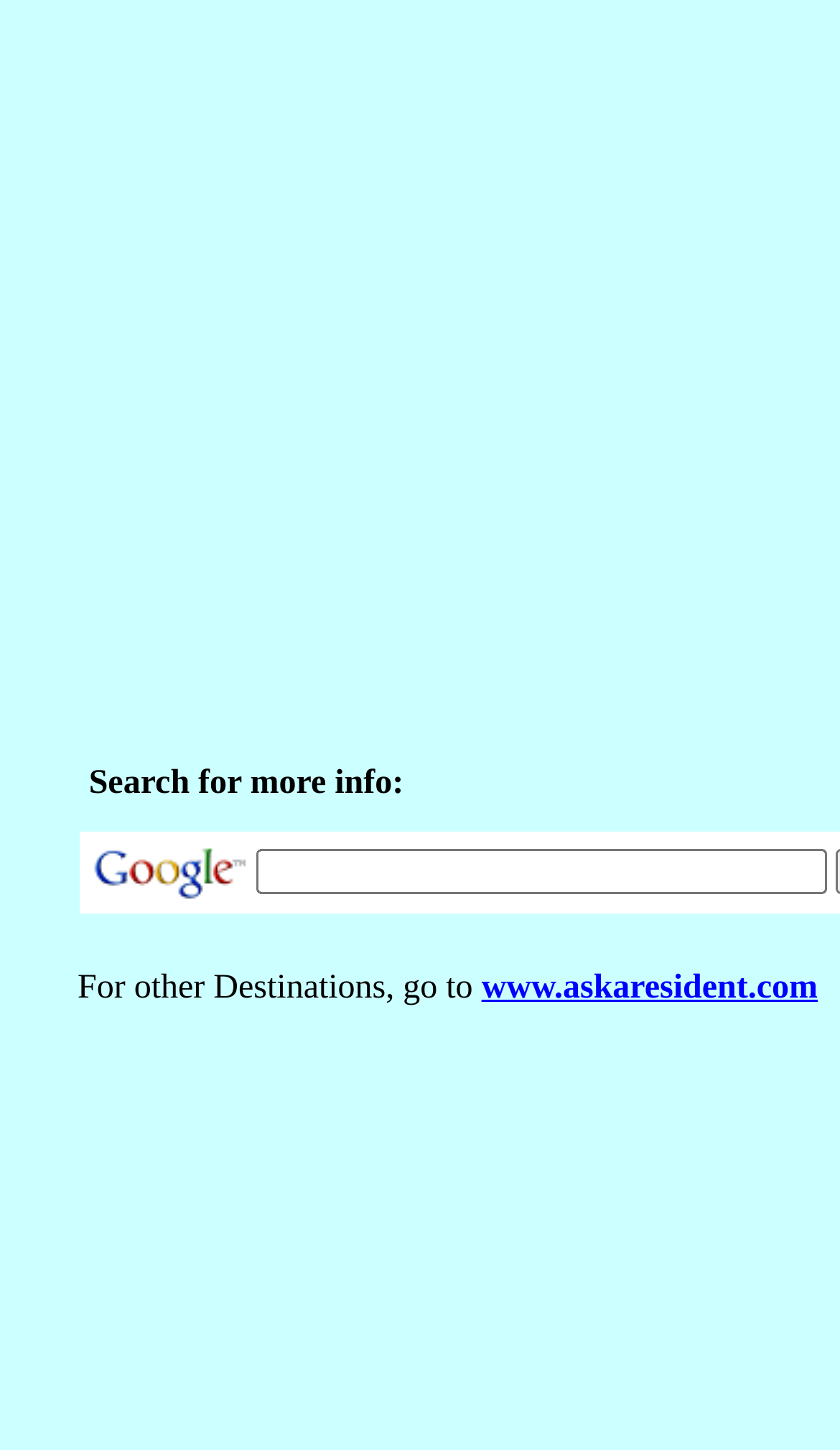What is the purpose of the textbox?
Answer briefly with a single word or phrase based on the image.

Search for more info